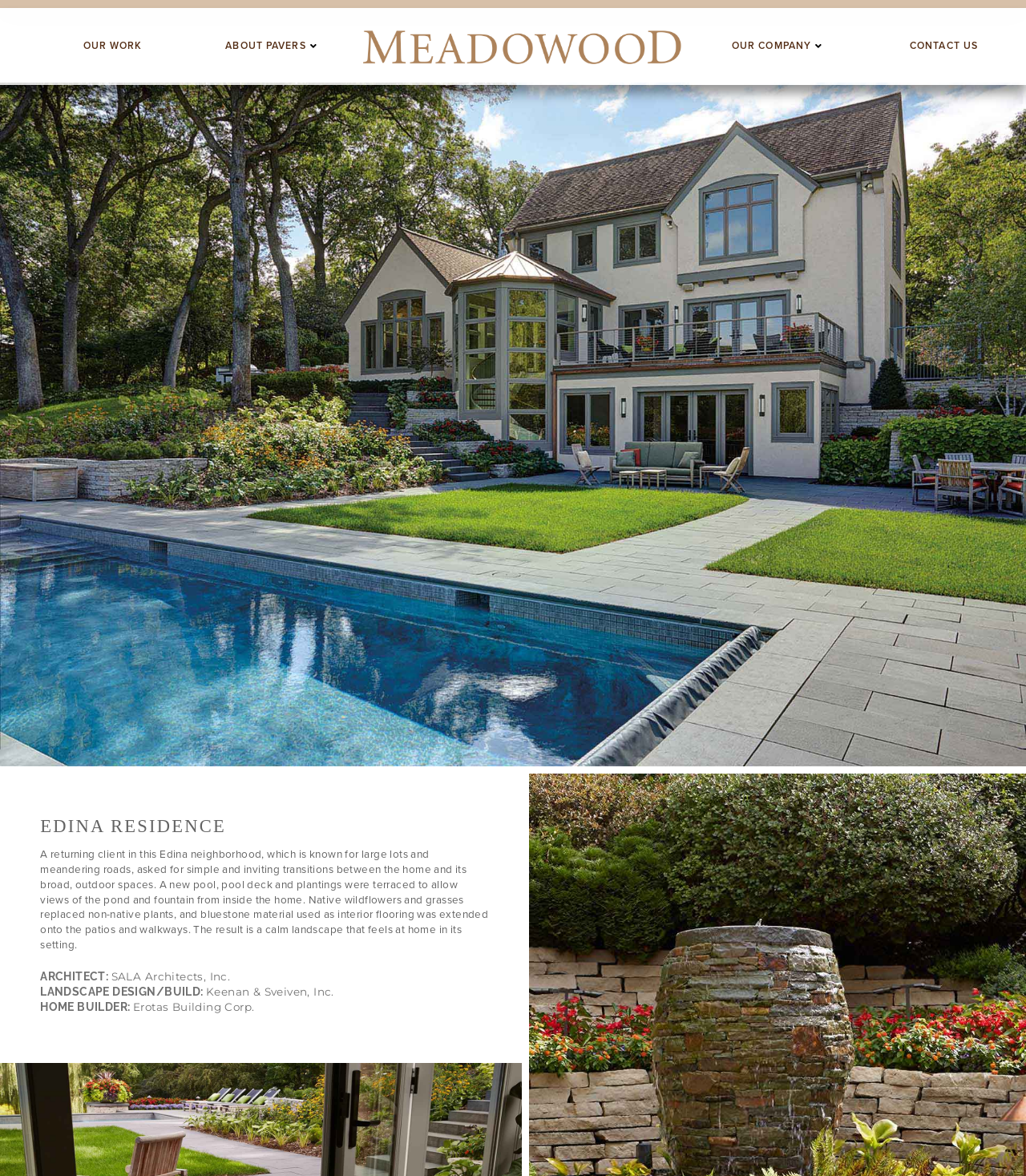Predict the bounding box of the UI element based on the description: "ABOUT PAVERS". The coordinates should be four float numbers between 0 and 1, formatted as [left, top, right, bottom].

[0.188, 0.007, 0.344, 0.072]